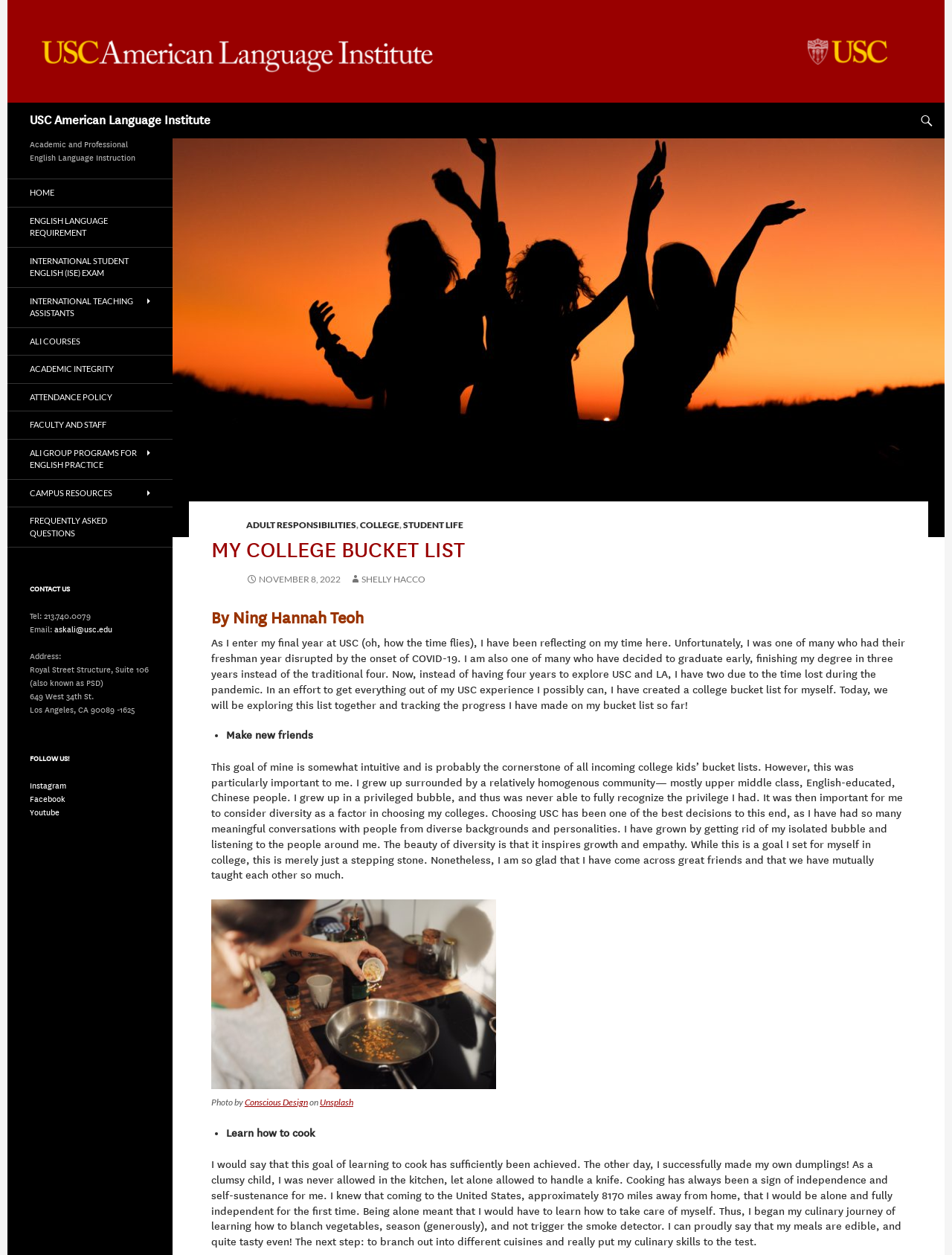What is the contact email of the language institute?
Can you give a detailed and elaborate answer to the question?

The contact email of the language institute can be found in the static text element which says 'Email: askali@usc.edu' and is located in the 'CONTACT US' section at the bottom of the webpage.